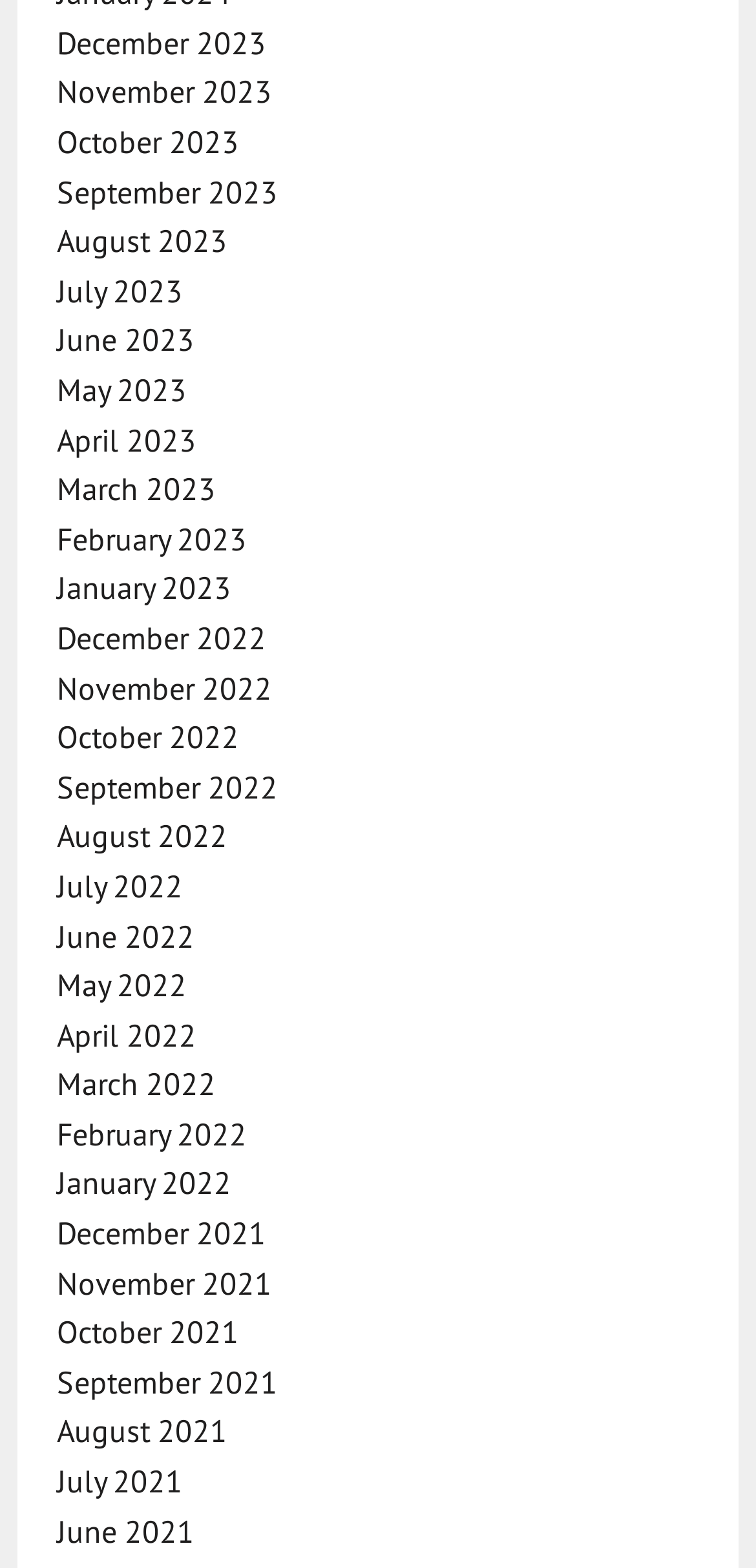What is the earliest month listed?
Refer to the image and respond with a one-word or short-phrase answer.

December 2021